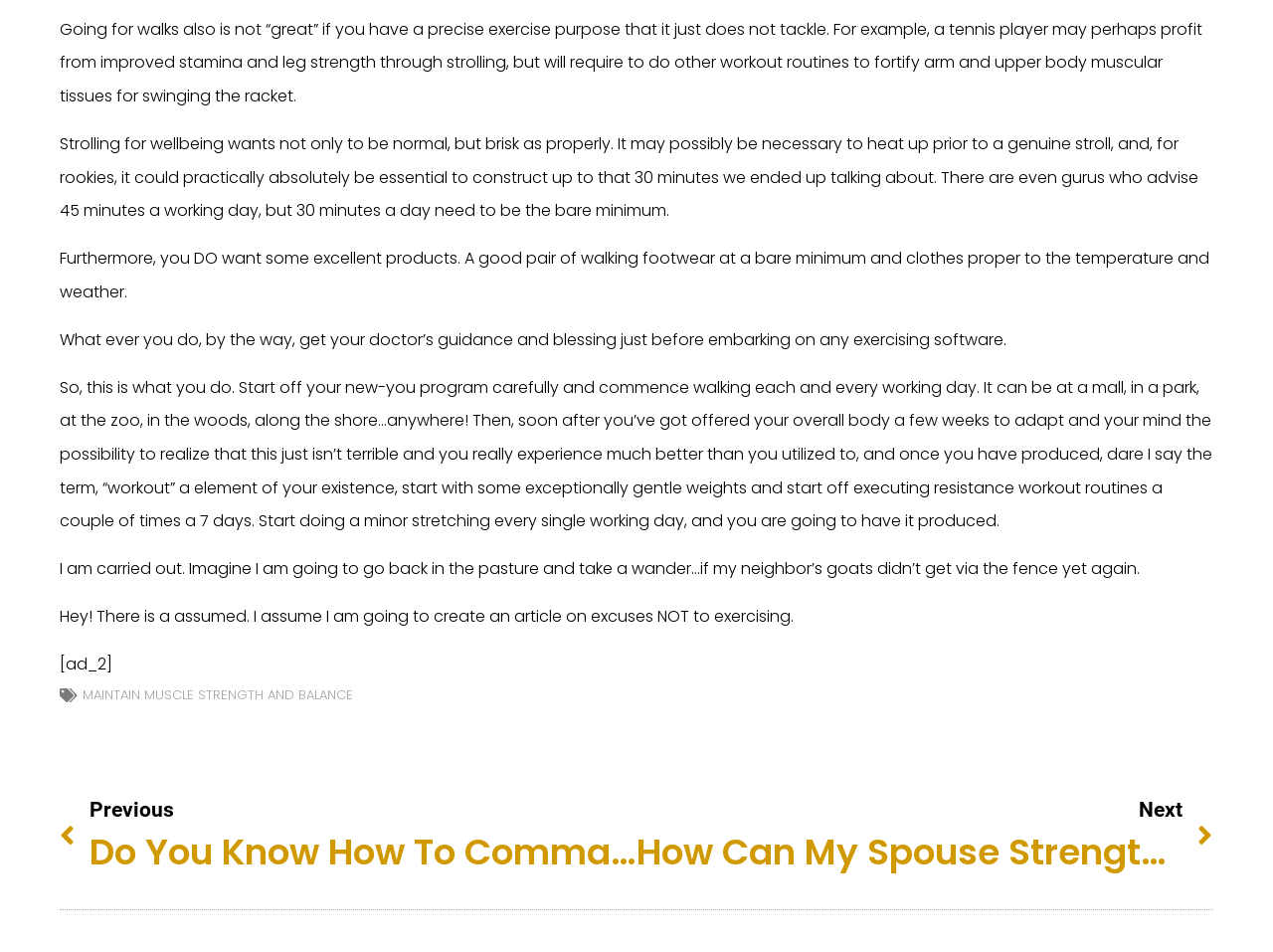What is the next step after walking daily?
Use the information from the image to give a detailed answer to the question.

The webpage suggests that after adapting to daily walking, the next step is to start with extremely gentle weights and resistance exercises a couple of times a week, along with daily stretching.